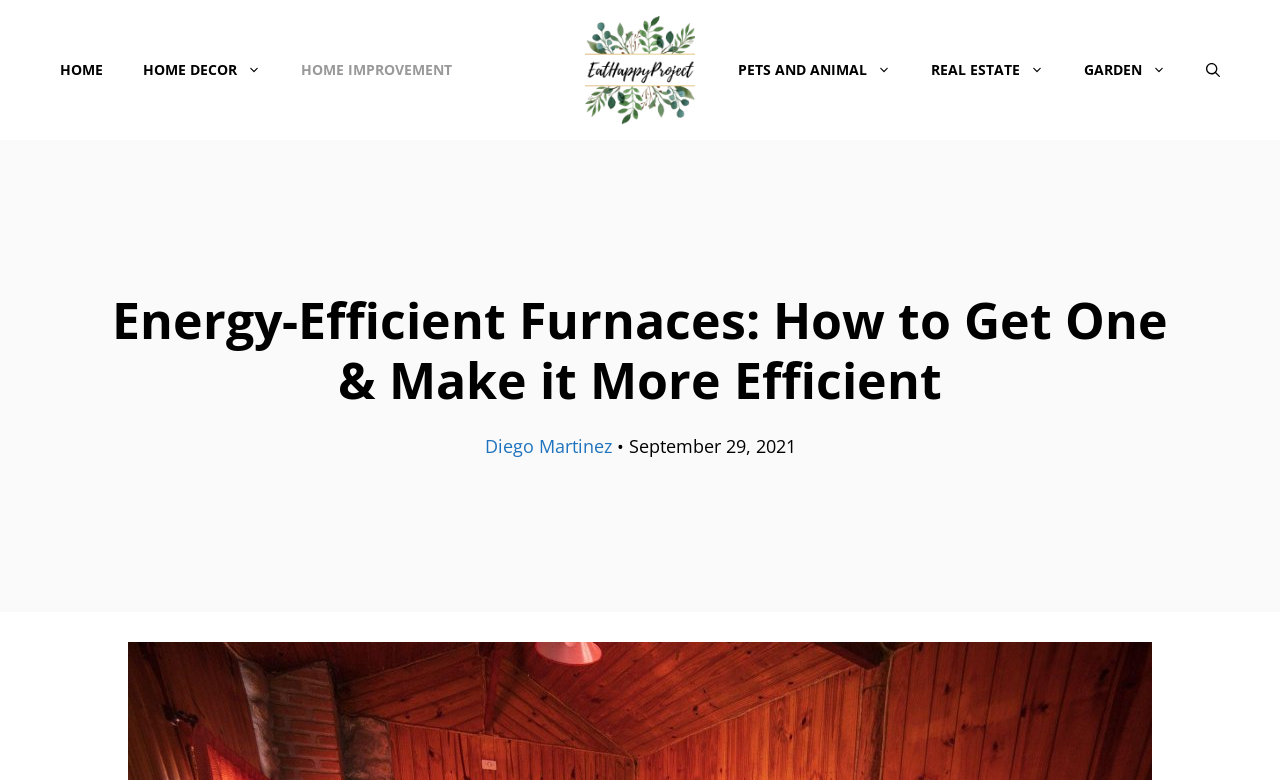Find the bounding box coordinates of the clickable area that will achieve the following instruction: "check the date of the article".

[0.491, 0.556, 0.621, 0.587]